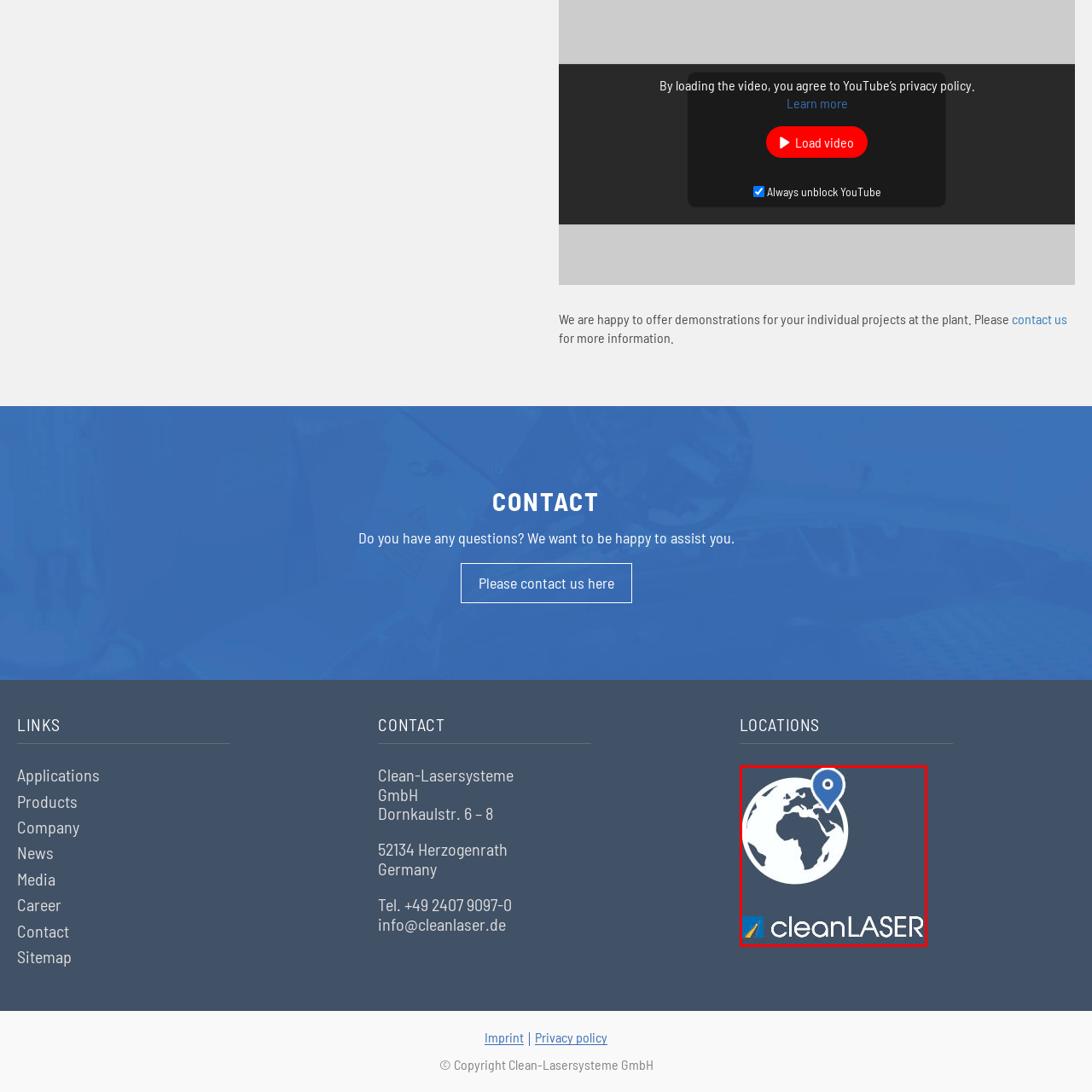What is the font style of the company name?
Please look at the image marked with a red bounding box and provide a one-word or short-phrase answer based on what you see.

clean and modern